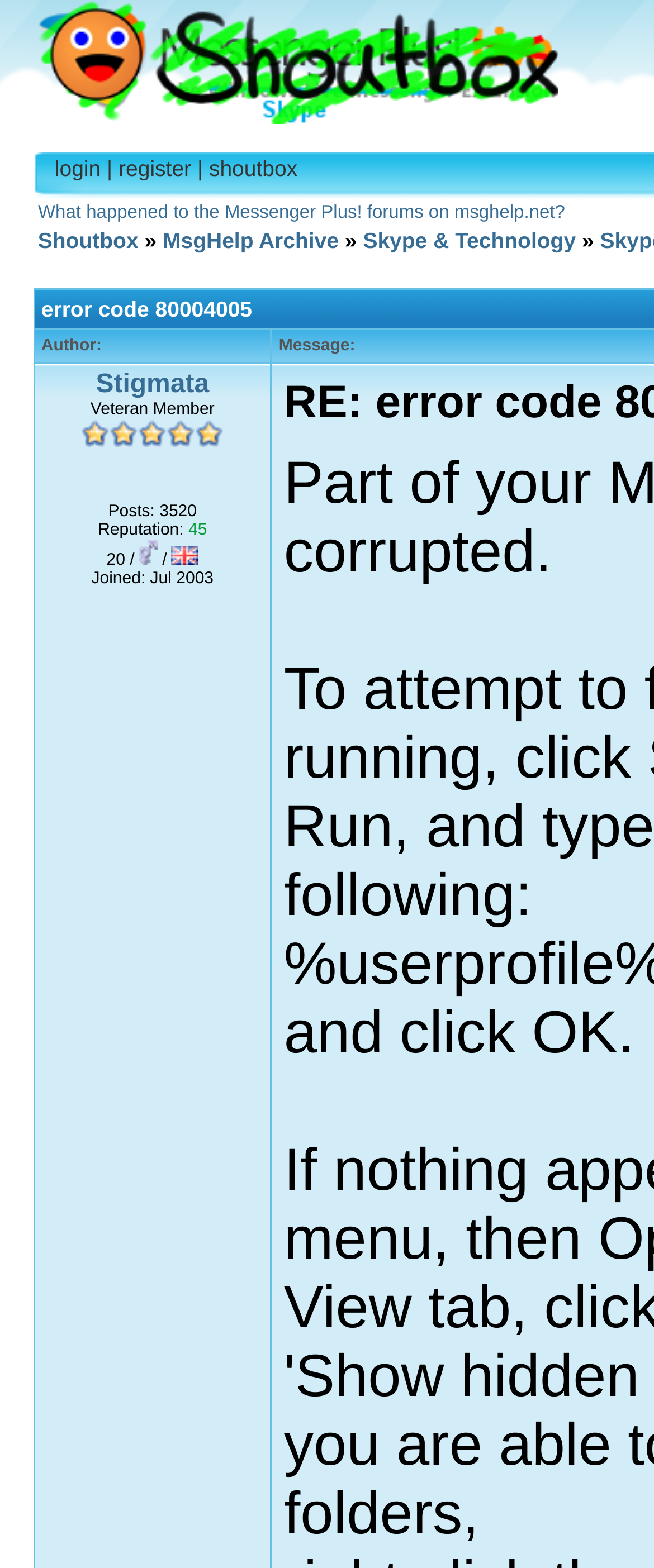What is the text of the first link on the webpage?
From the image, provide a succinct answer in one word or a short phrase.

Shoutbox